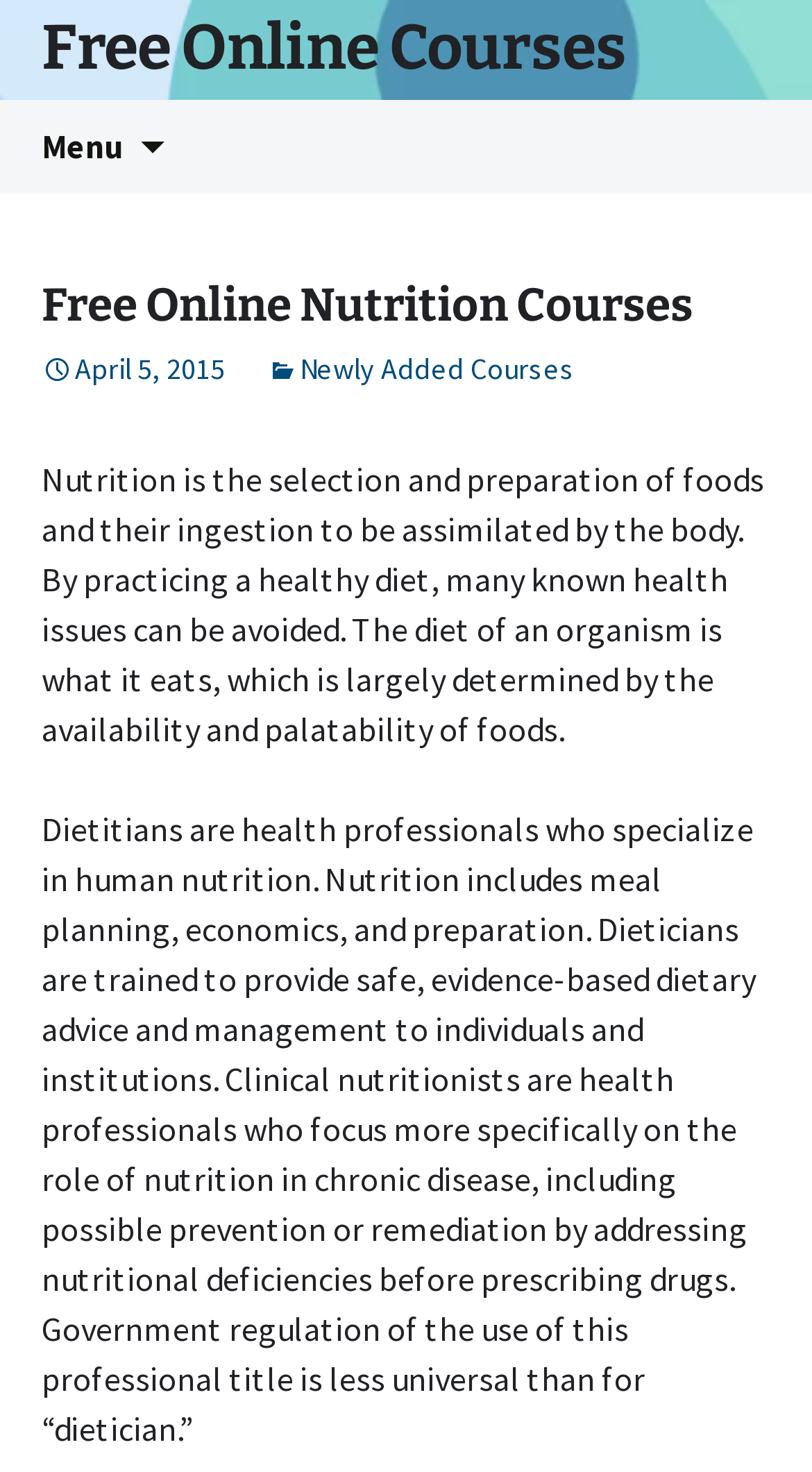How many paragraphs of text are there on the webpage?
Based on the image, respond with a single word or phrase.

2